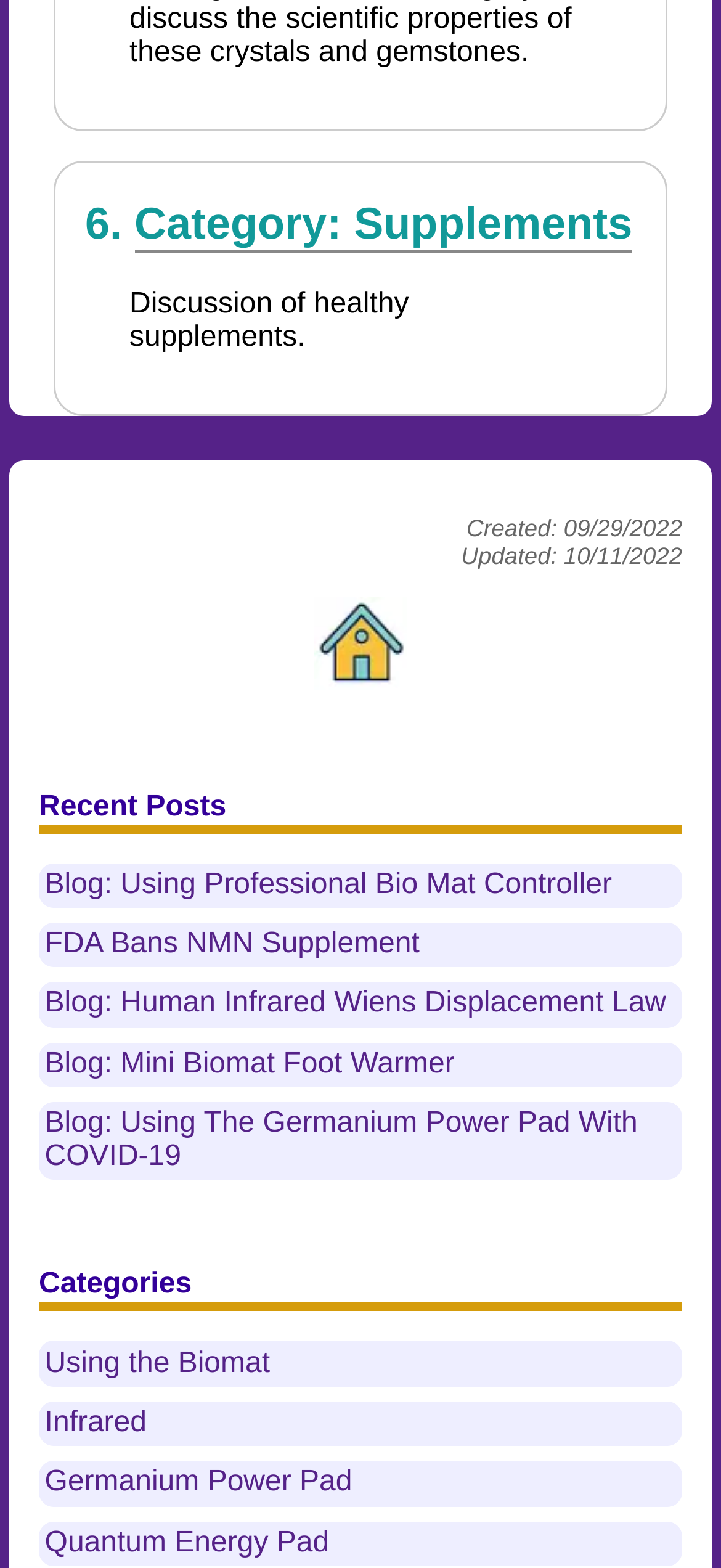Answer in one word or a short phrase: 
What is the date of the last update?

10/11/2022